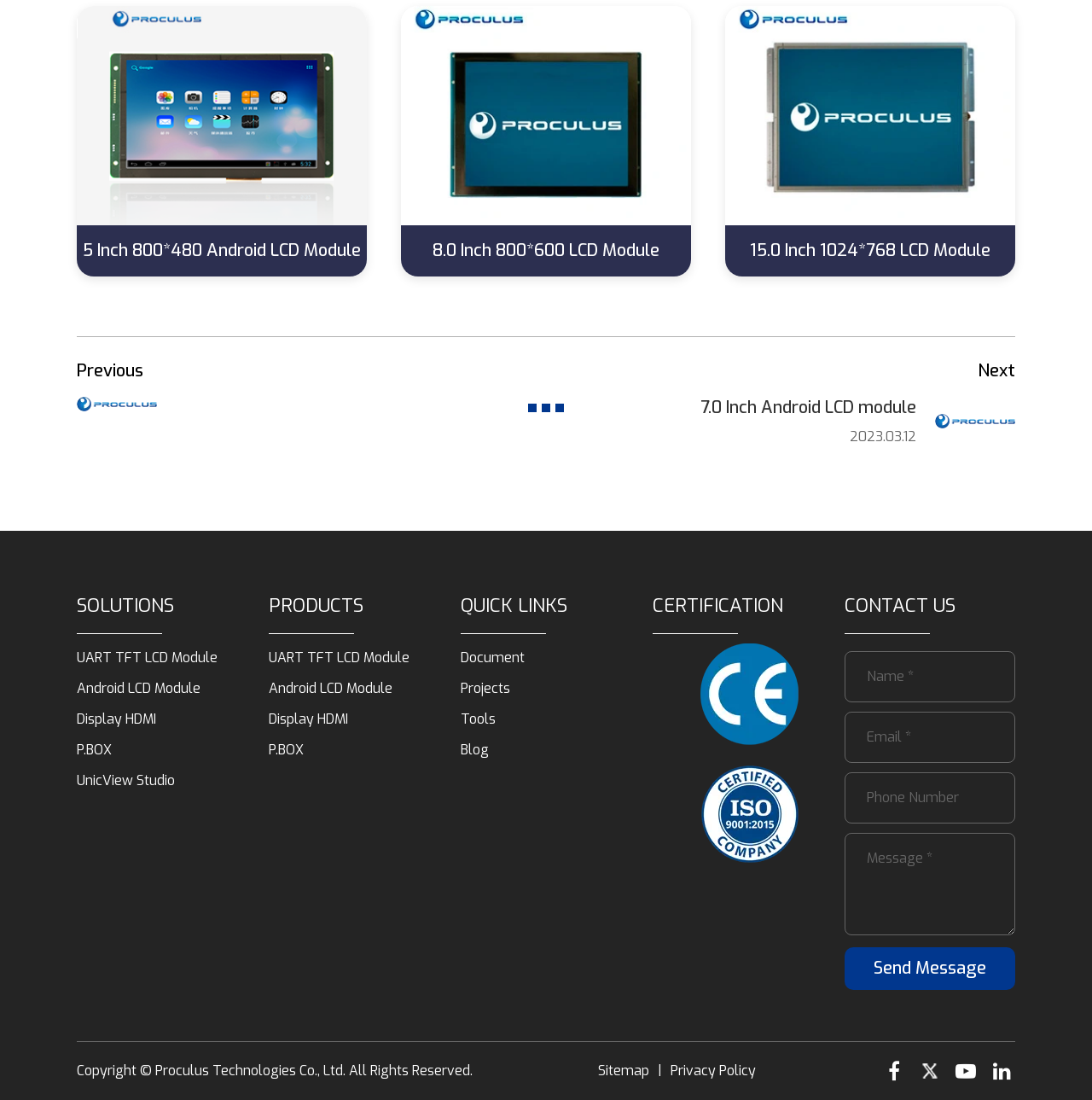Locate the bounding box coordinates of the region to be clicked to comply with the following instruction: "Click on 5 Inch 800*480 Android LCD Module". The coordinates must be four float numbers between 0 and 1, in the form [left, top, right, bottom].

[0.07, 0.005, 0.336, 0.205]